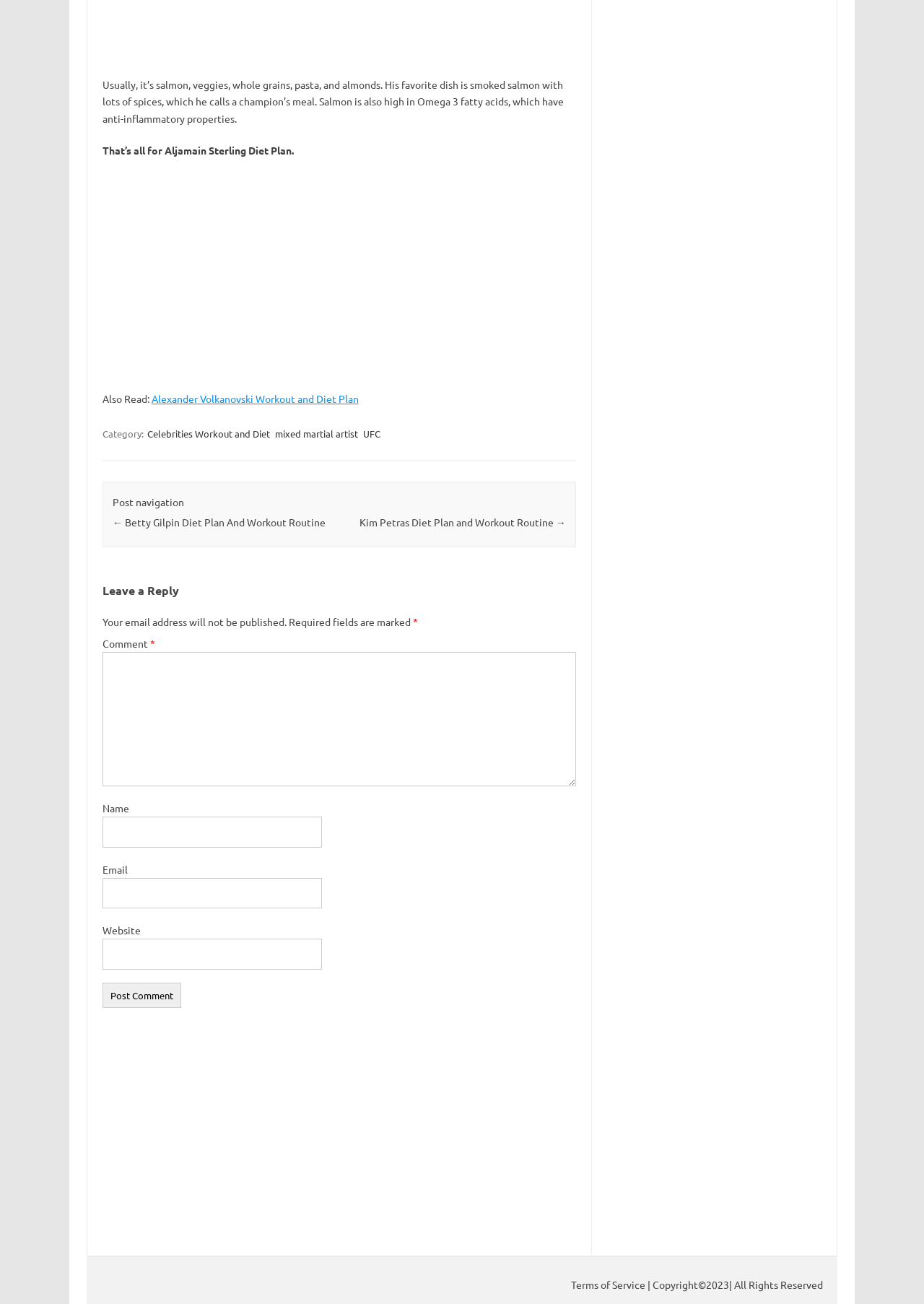What is the purpose of the text box labeled 'Comment'?
Look at the image and respond with a single word or a short phrase.

To leave a comment